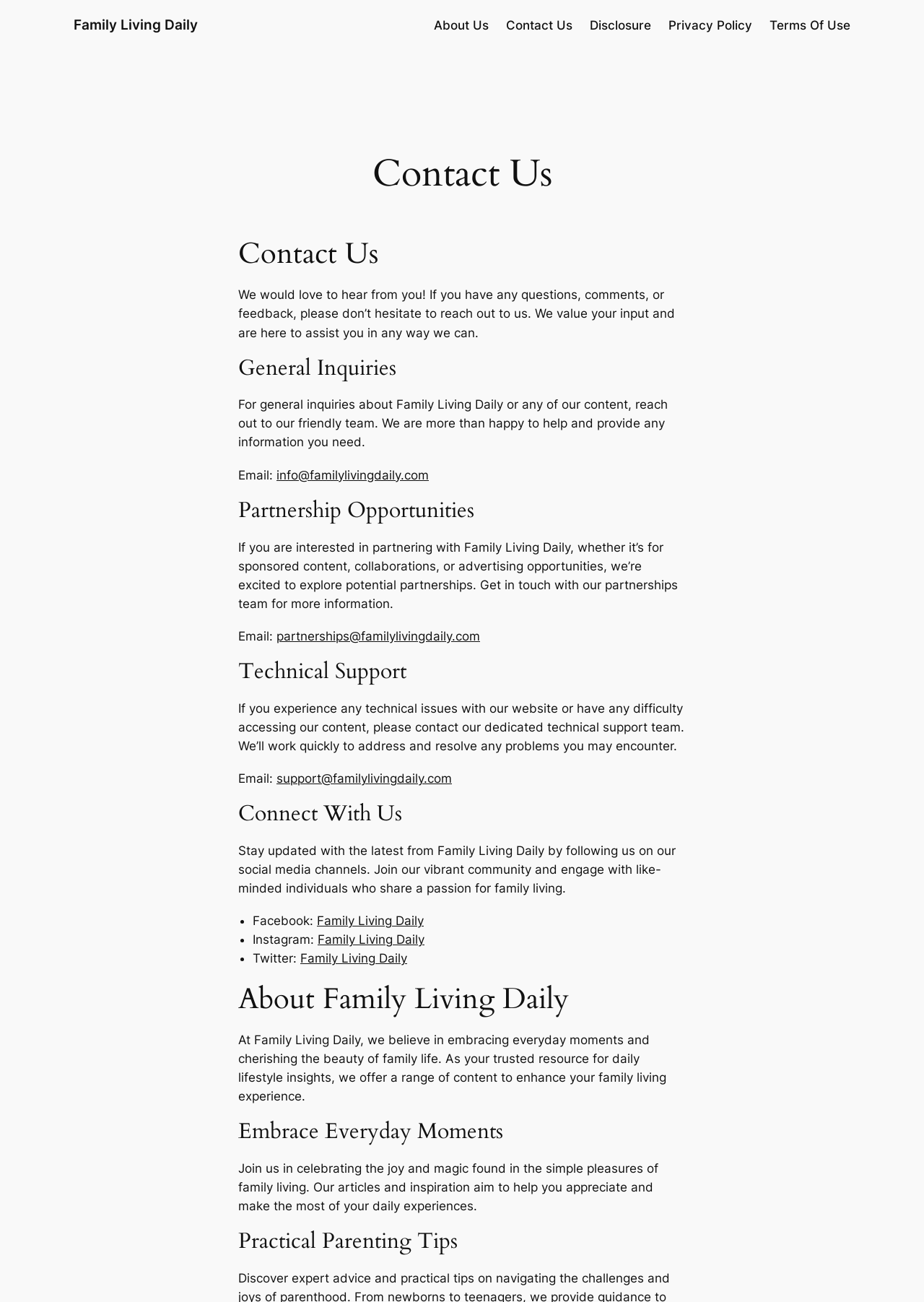Give a concise answer using one word or a phrase to the following question:
What is the focus of Family Living Daily's content?

Family lifestyle insights